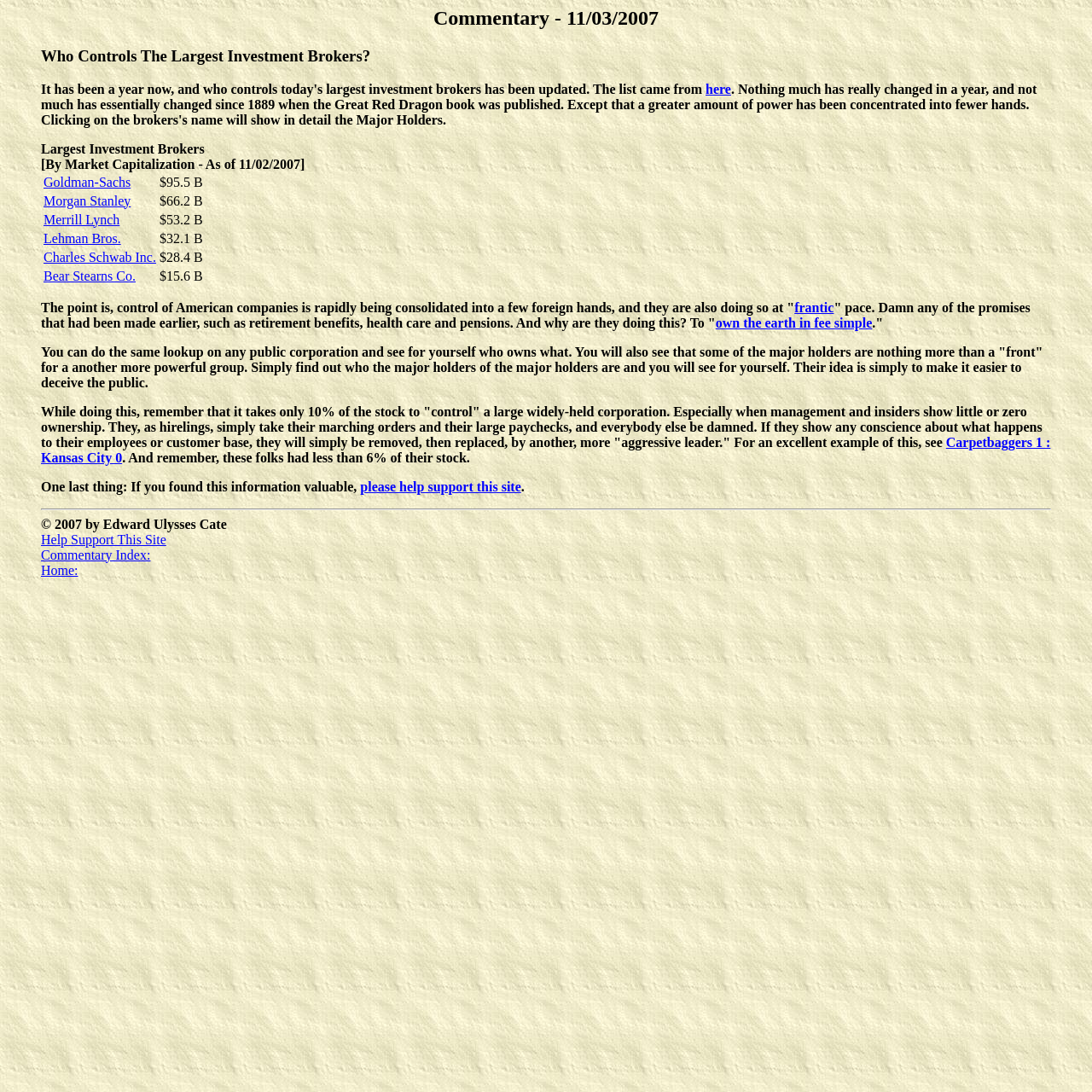Give a short answer to this question using one word or a phrase:
How much stock is needed to control a large corporation?

10%